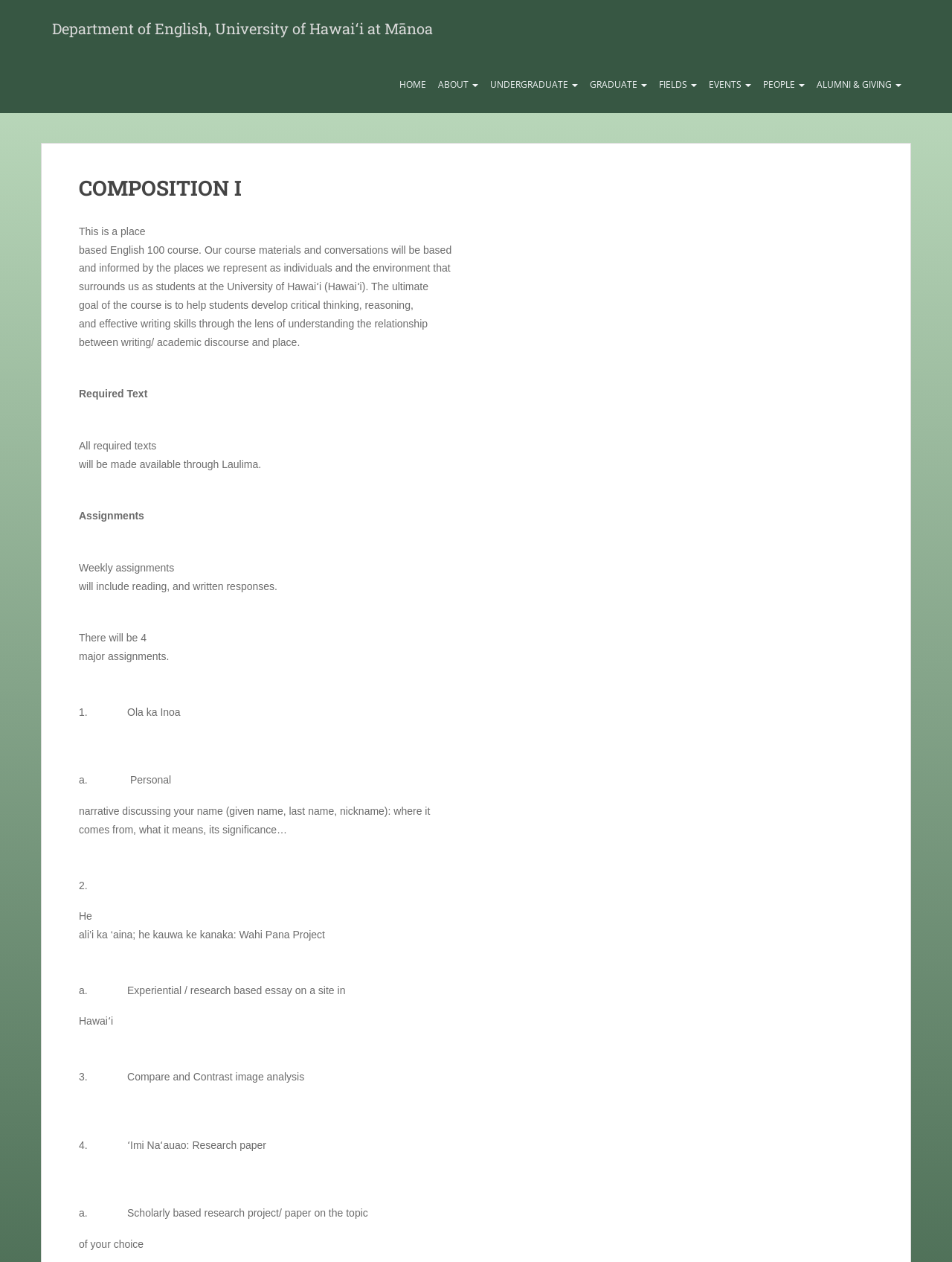What is the ultimate goal of the course?
Answer the question with as much detail as possible.

The webpage states that 'The ultimate goal of the course is to help students develop critical thinking, reasoning, and effective writing skills through the lens of understanding the relationship between writing/academic discourse and place.' This suggests that the course aims to improve students' critical thinking, reasoning, and writing skills.